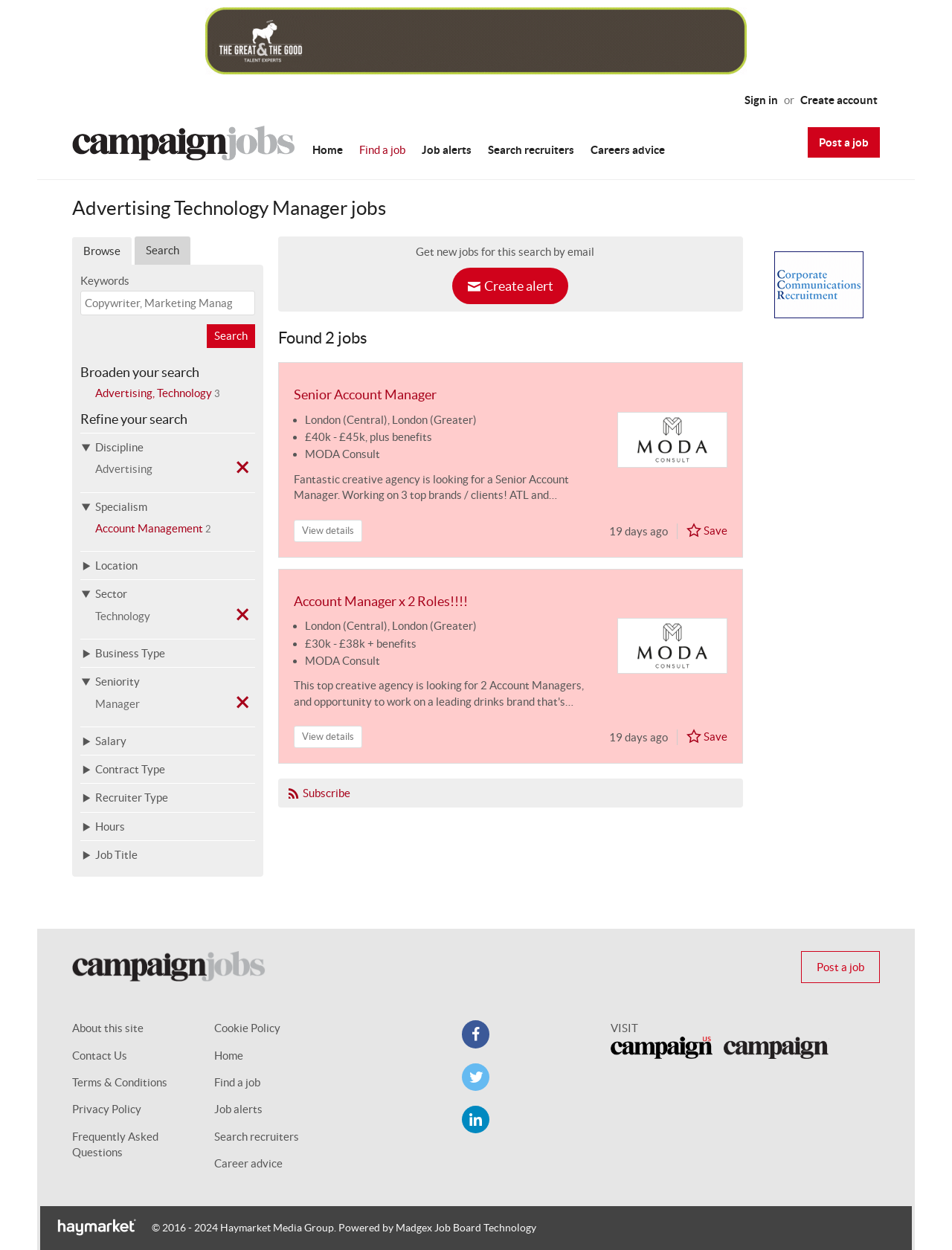How many job alerts can be created?
Look at the image and construct a detailed response to the question.

Based on the webpage, there is only one 'Create alert' button, which suggests that only one job alert can be created.